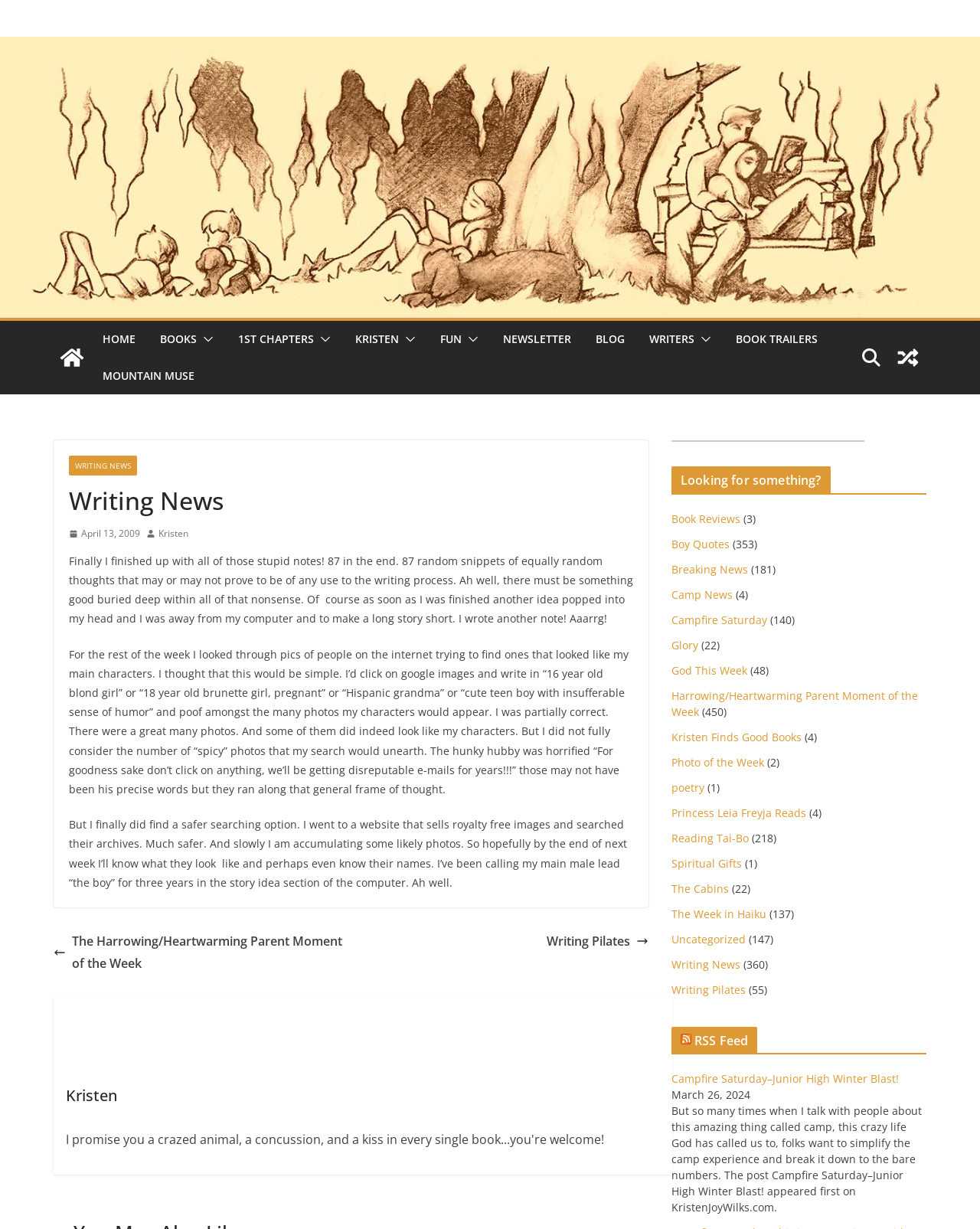Specify the bounding box coordinates of the region I need to click to perform the following instruction: "Go to the 'HOME' page". The coordinates must be four float numbers in the range of 0 to 1, i.e., [left, top, right, bottom].

[0.105, 0.267, 0.138, 0.285]